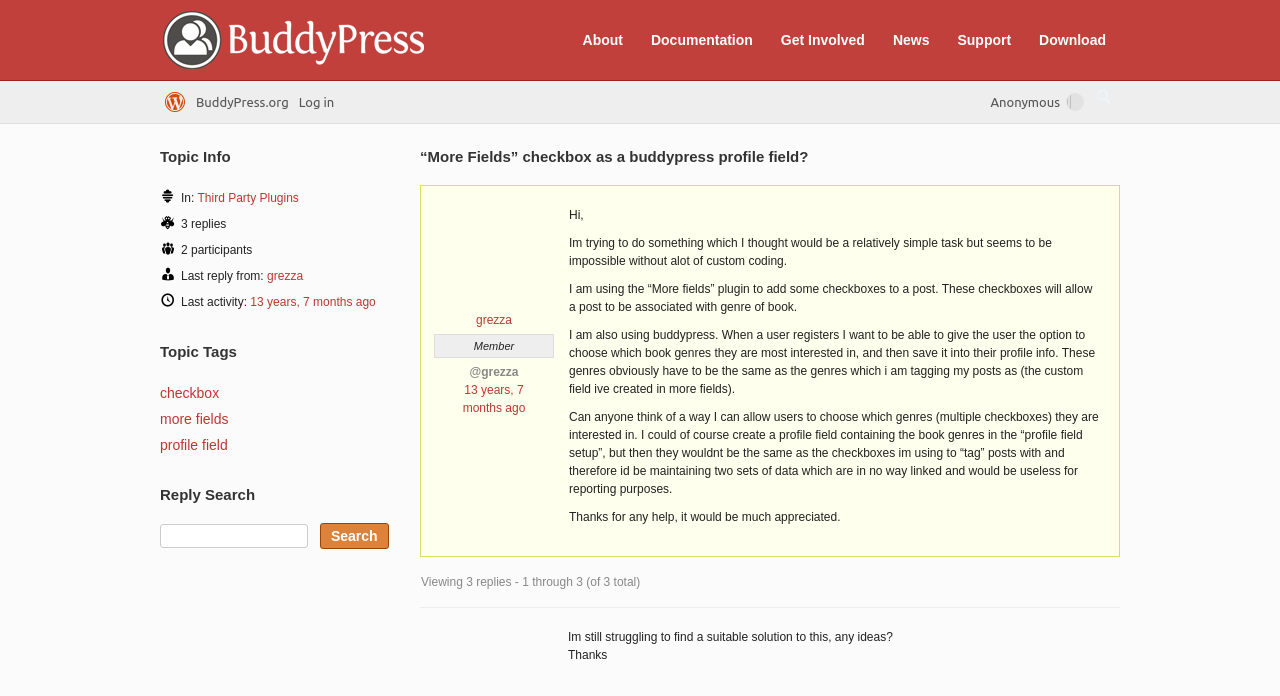Can you find the bounding box coordinates for the element to click on to achieve the instruction: "View The Working Forest Lumber Forecast Per May 2024"?

None